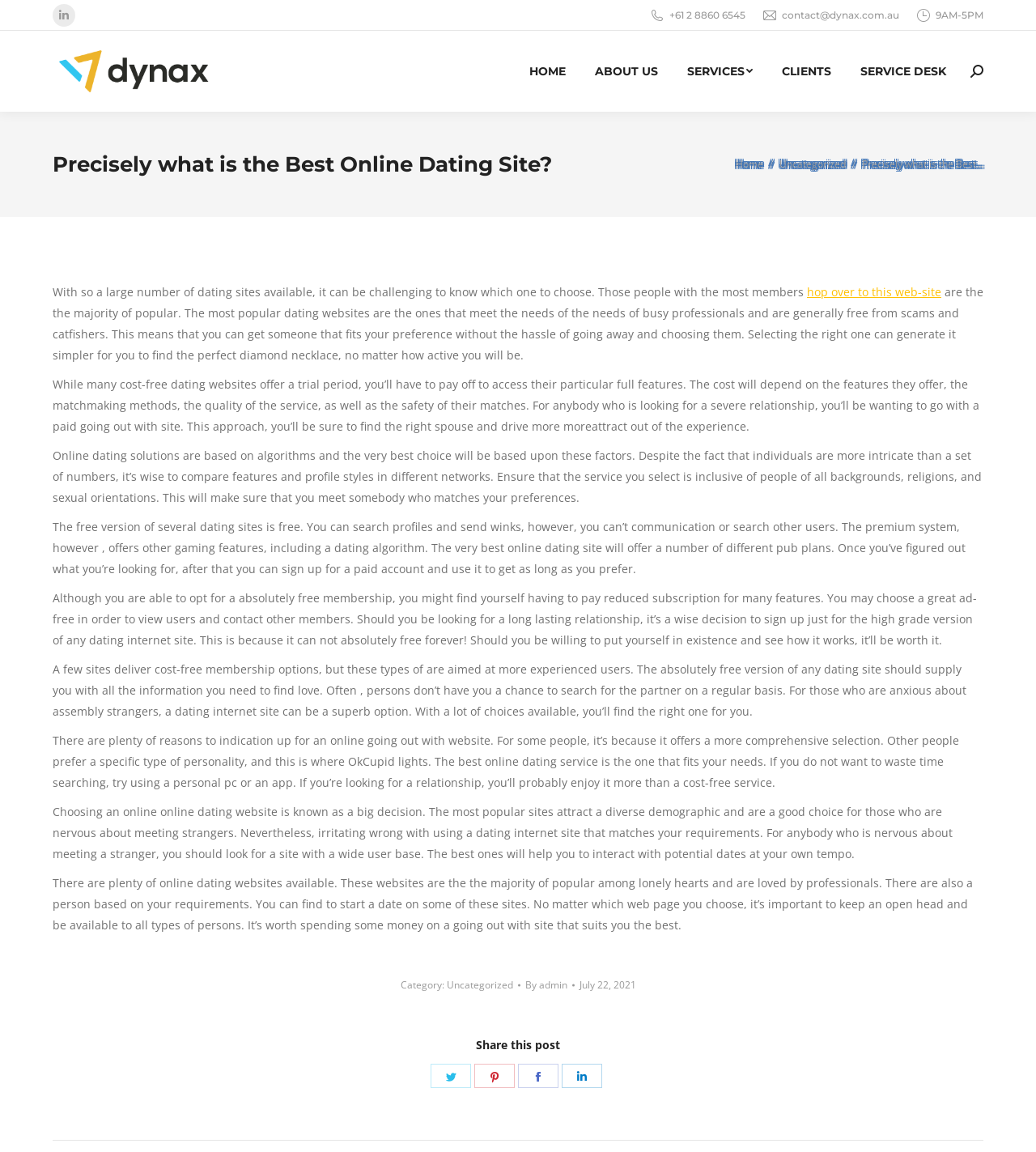What is the purpose of the search bar?
Look at the screenshot and respond with a single word or phrase.

To search the website